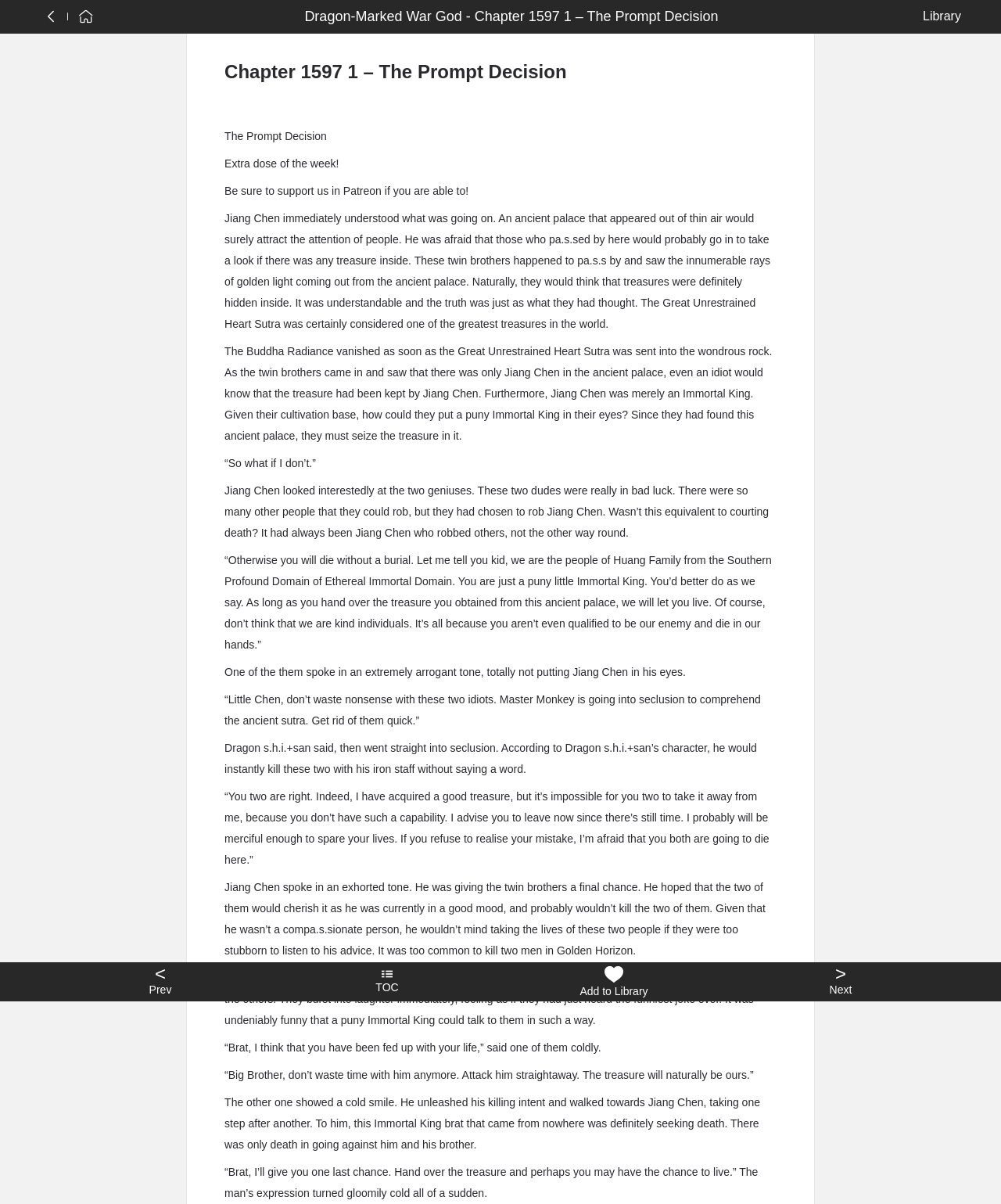Using the format (top-left x, top-left y, bottom-right x, bottom-right y), provide the bounding box coordinates for the described UI element. All values should be floating point numbers between 0 and 1: Library

[0.922, 0.006, 0.953, 0.021]